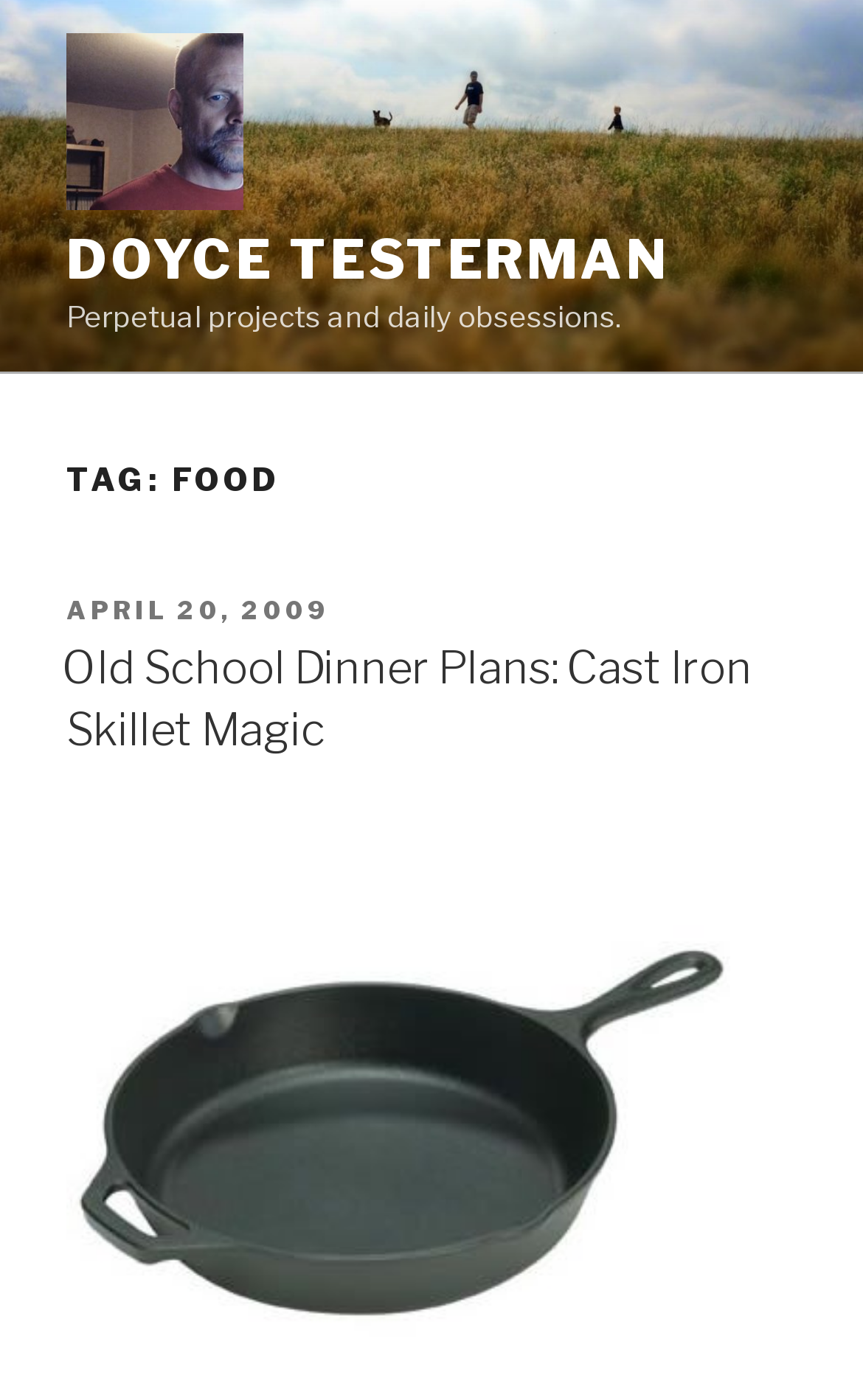Based on the image, provide a detailed response to the question:
What is the description of the post?

The description of the post can be found in the static text element 'Perpetual projects and daily obsessions.' which is located below the title of the webpage.